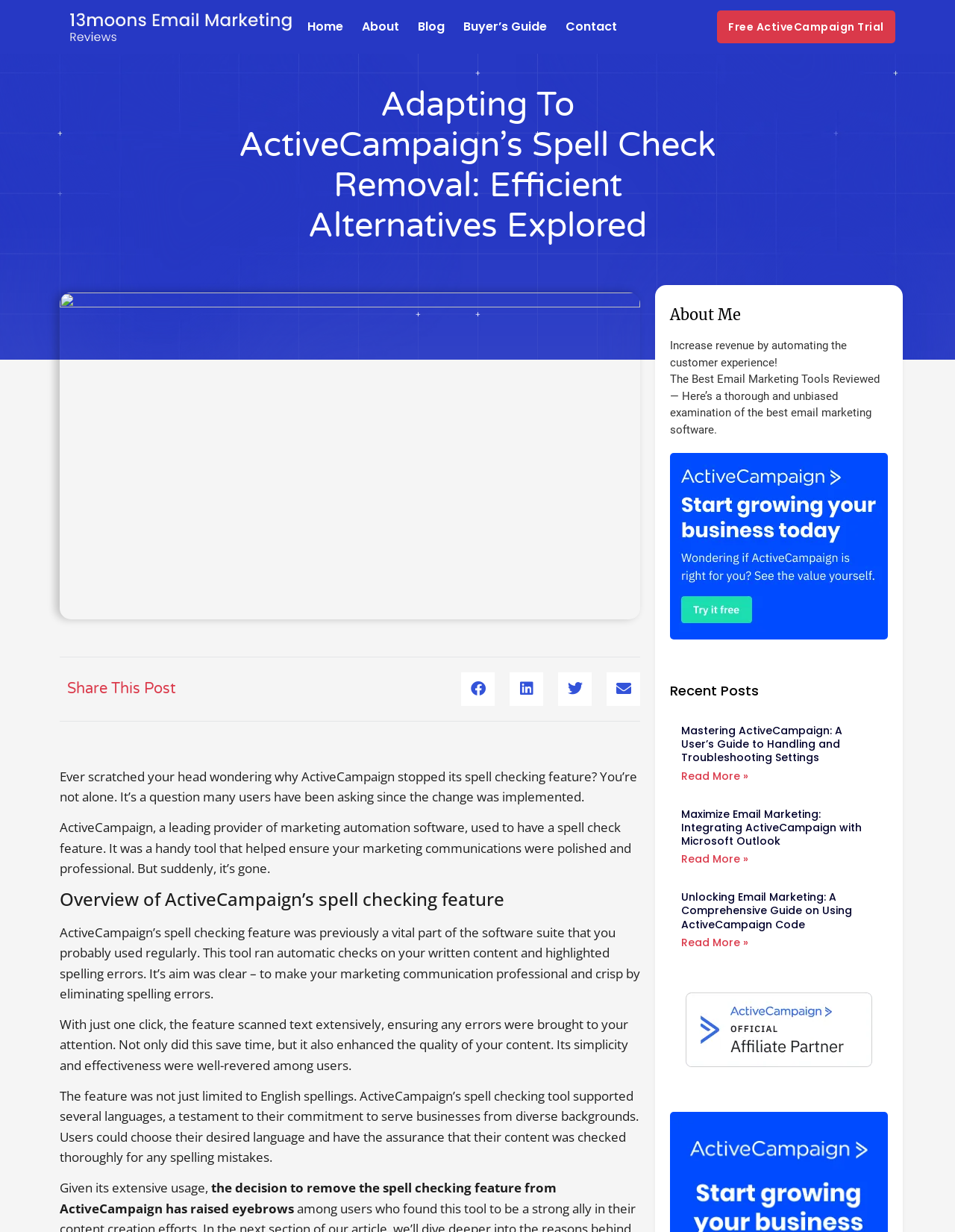How many languages did ActiveCampaign’s spell checking tool support?
Provide a one-word or short-phrase answer based on the image.

Several